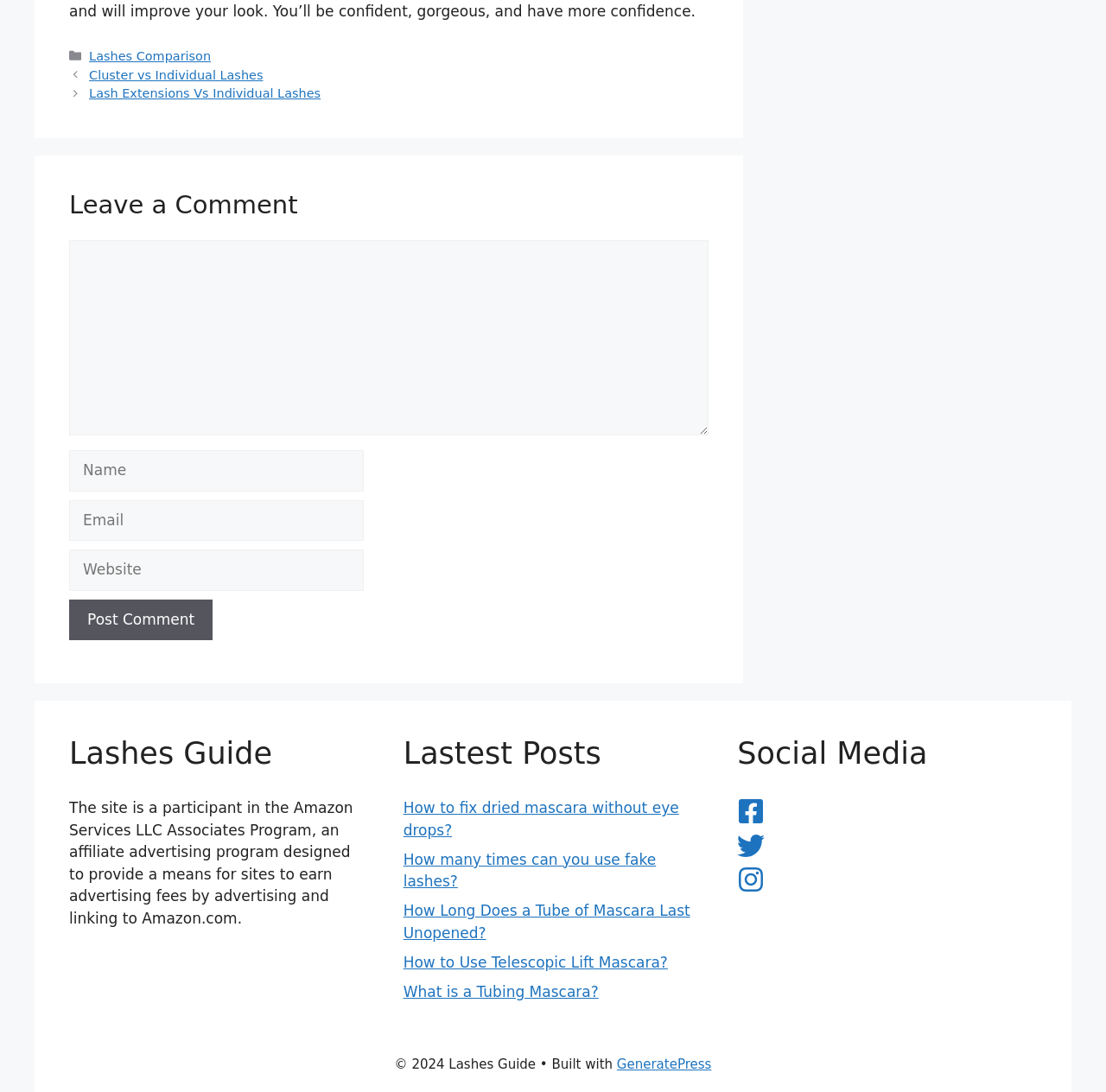What type of program is the website a participant in? Look at the image and give a one-word or short phrase answer.

Affiliate advertising program